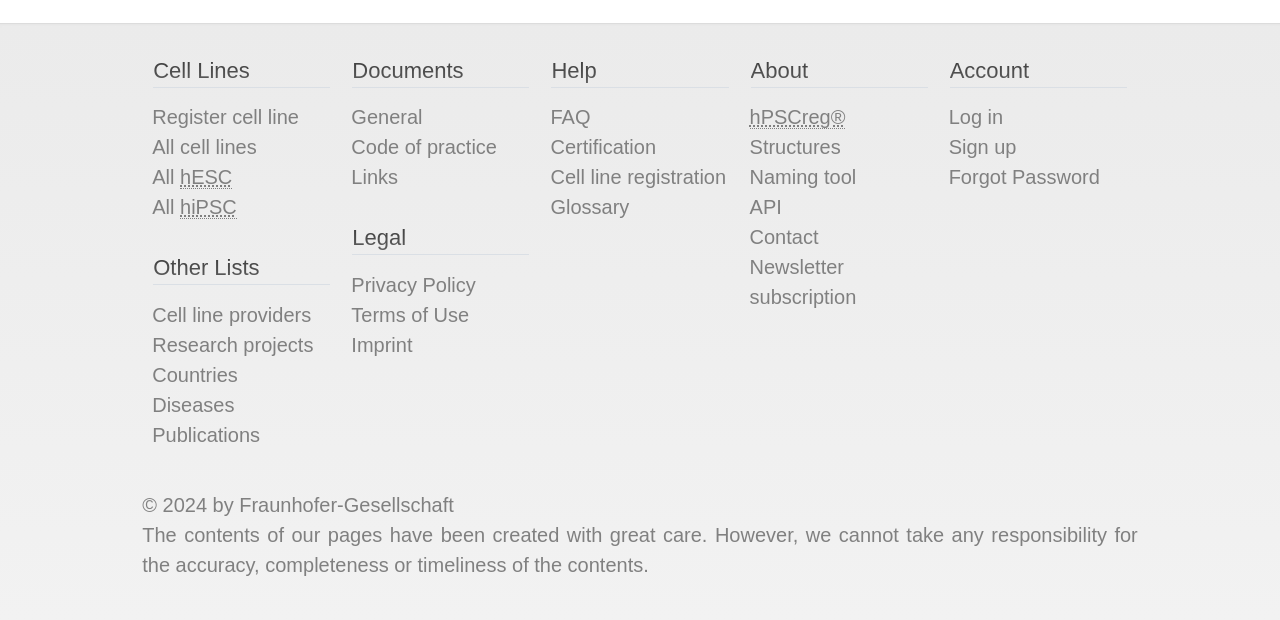Using a single word or phrase, answer the following question: 
What types of lists are available on this webpage?

Cell lines, providers, projects, countries, diseases, publications